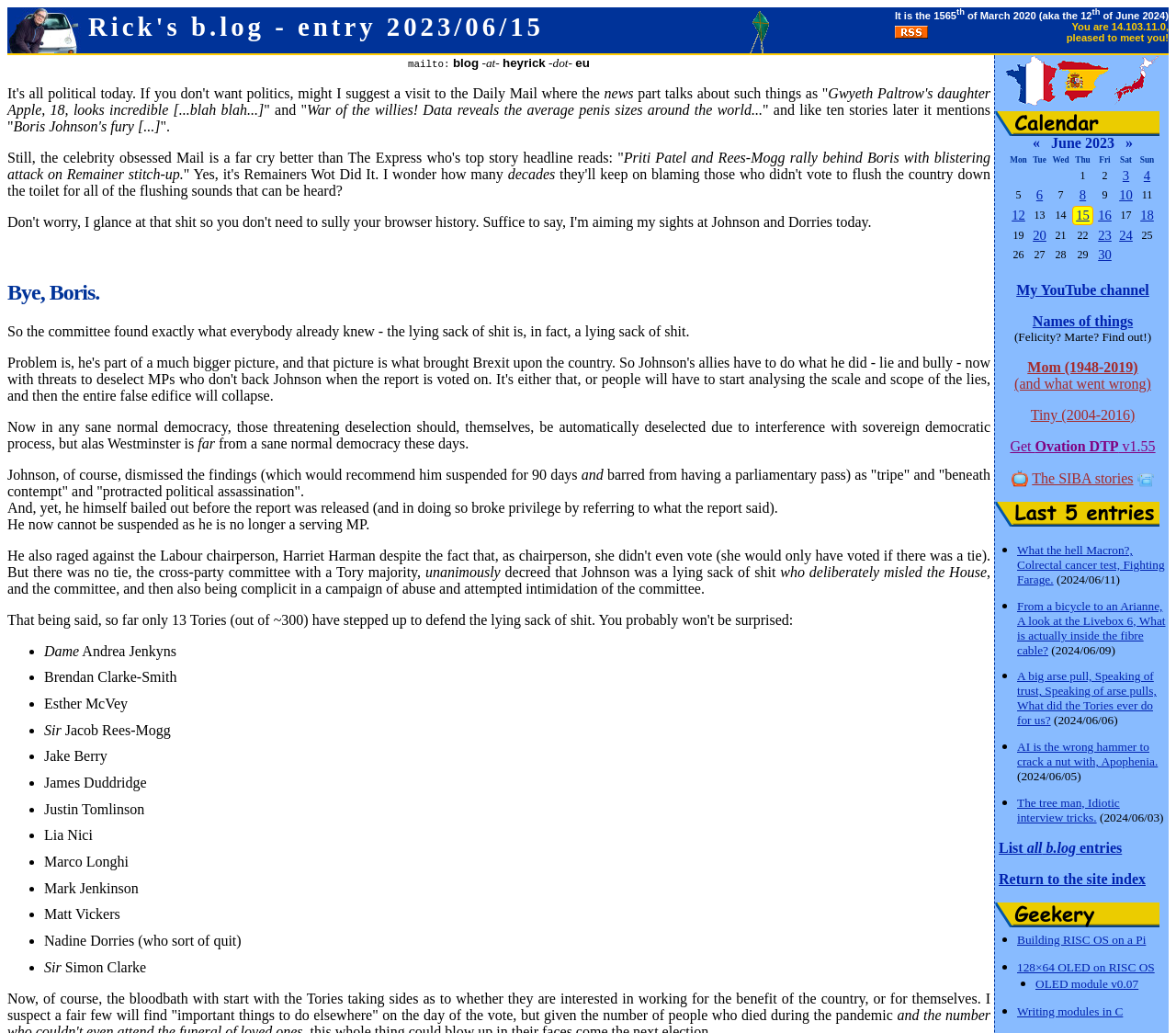Can you find the bounding box coordinates for the element that needs to be clicked to execute this instruction: "Click the link 'June 2023'"? The coordinates should be given as four float numbers between 0 and 1, i.e., [left, top, right, bottom].

[0.894, 0.131, 0.948, 0.146]